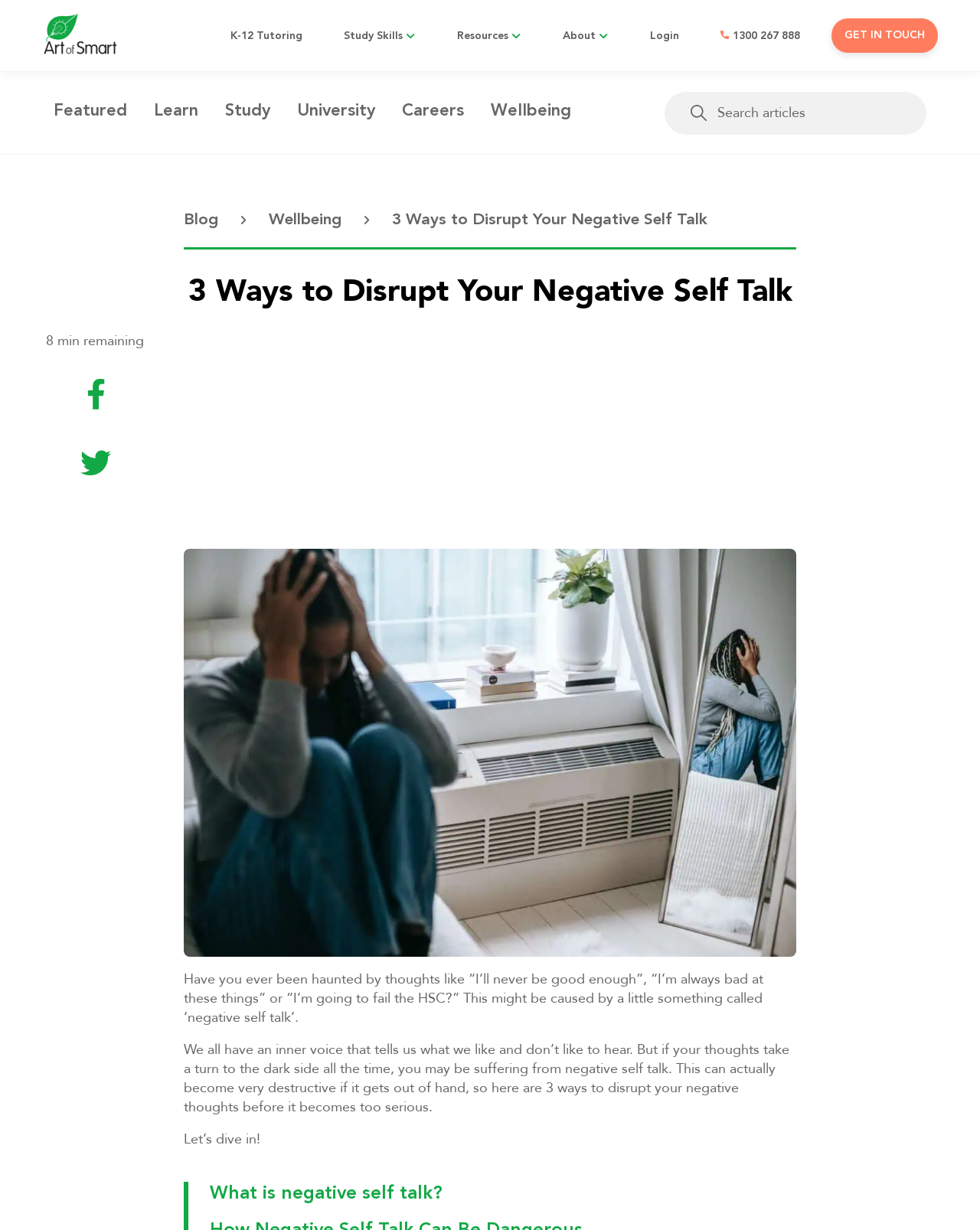Could you highlight the region that needs to be clicked to execute the instruction: "Click on the 'GET IN TOUCH' button"?

[0.848, 0.015, 0.957, 0.043]